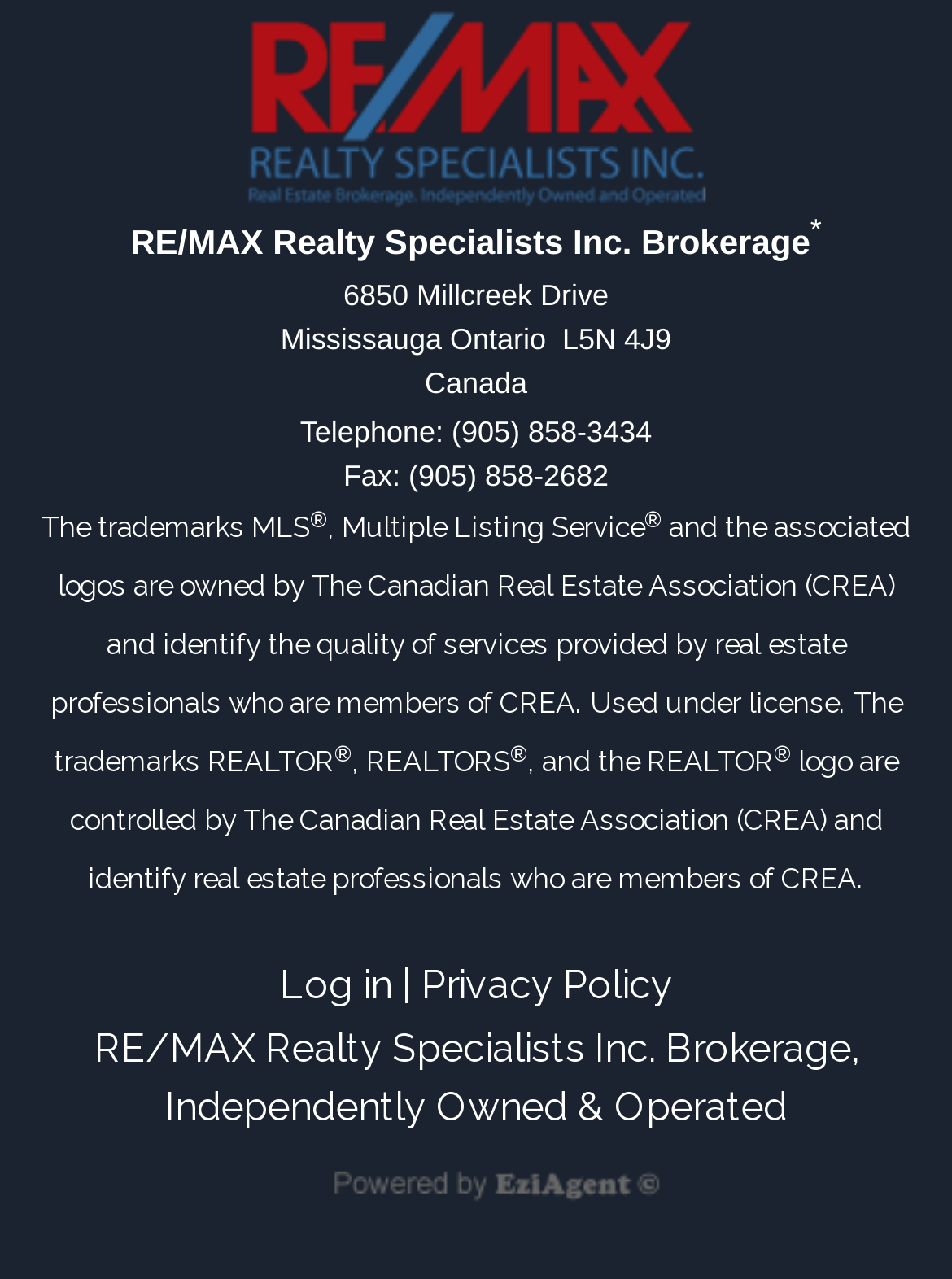What is the logo at the bottom of the webpage?
Please answer the question with a detailed response using the information from the screenshot.

The logo at the bottom of the webpage can be found in the image element with the bounding box coordinates [0.244, 0.901, 0.756, 0.941]. The logo is associated with the text 'RE/MAX Realty Specialists Inc. Brokerage, Independently Owned & Operated'.